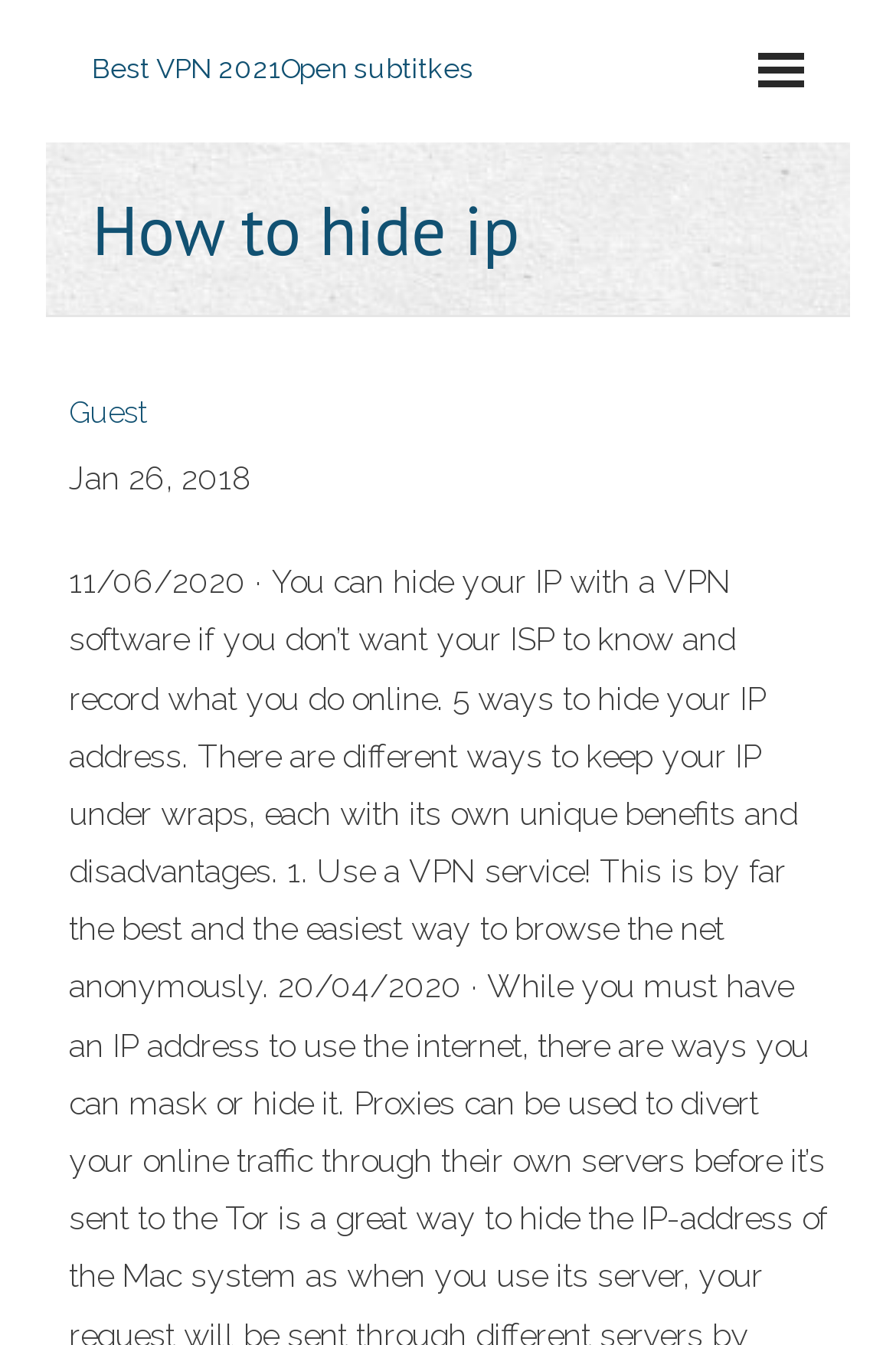Kindly respond to the following question with a single word or a brief phrase: 
What is the category of the link 'Best VPN 2021'?

VPN